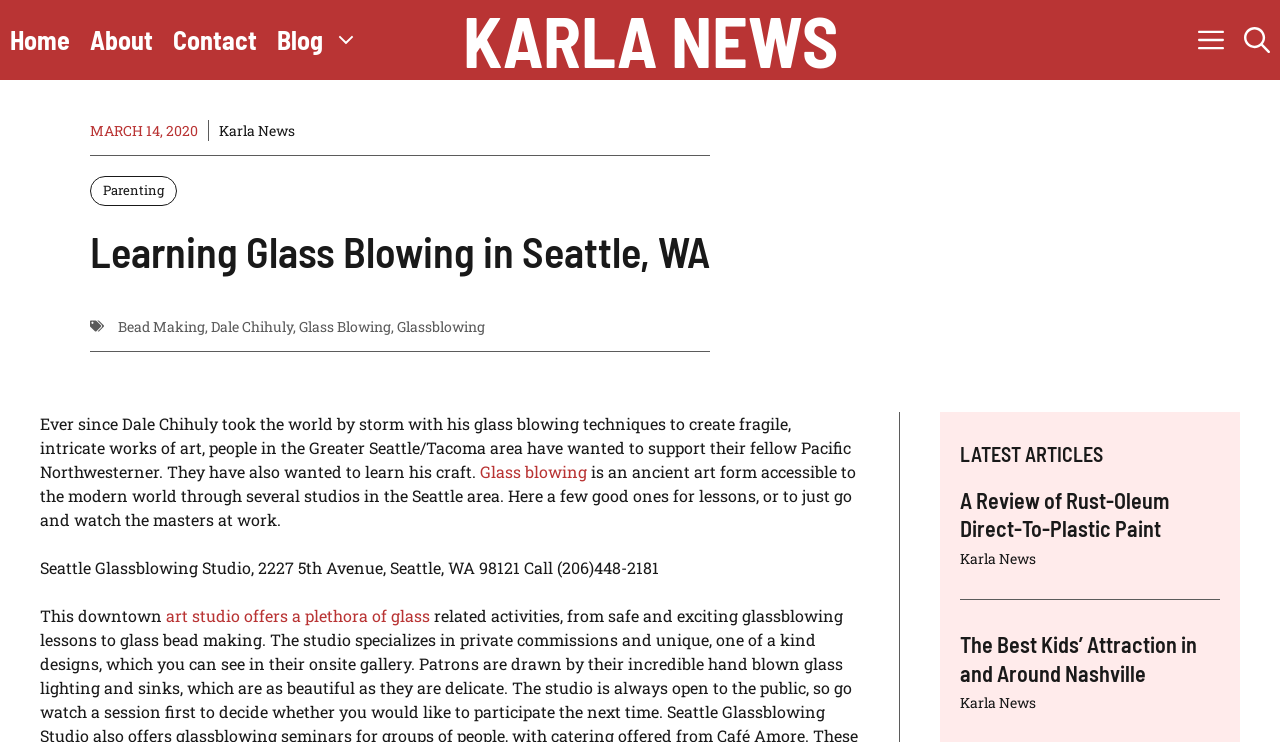Provide a short answer to the following question with just one word or phrase: What is the topic of the first latest article?

Rust-Oleum Direct-To-Plastic Paint